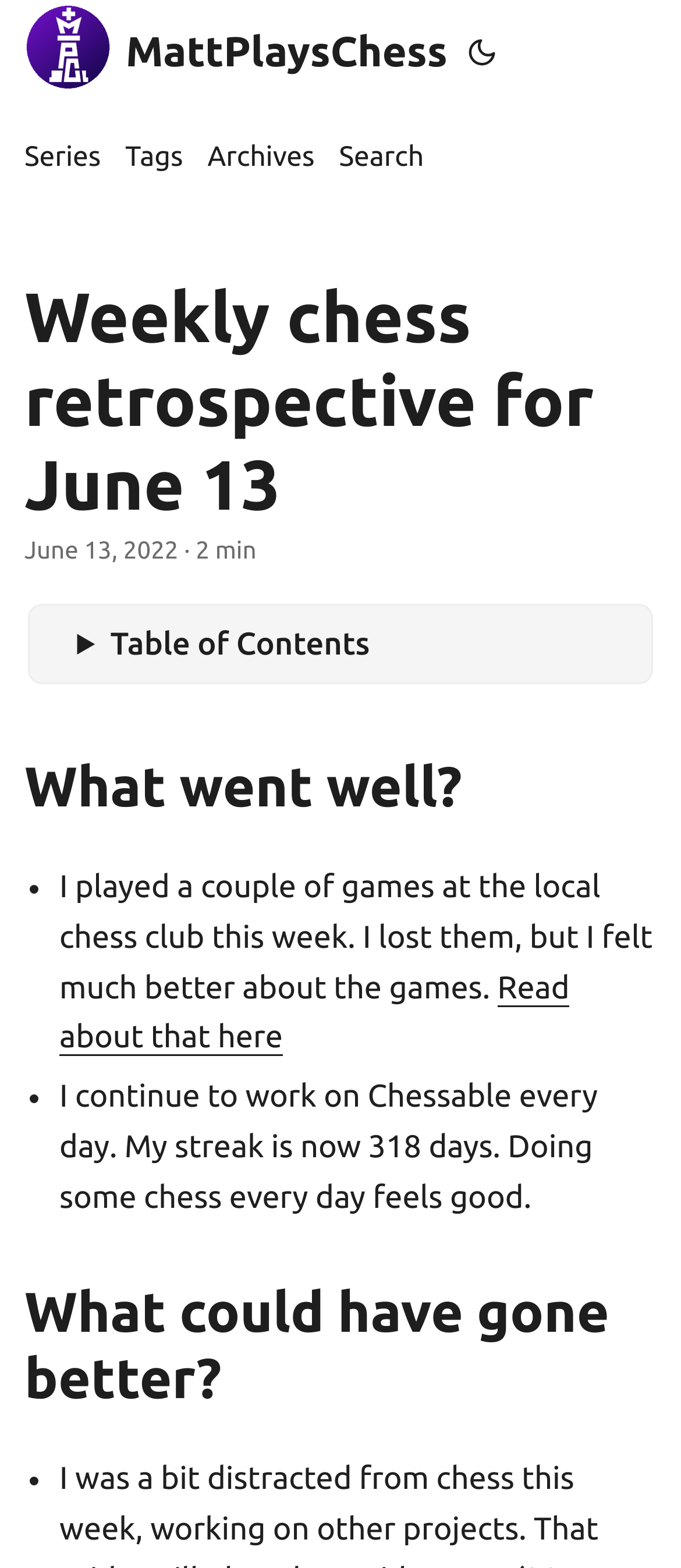Using the description "Read about that here", predict the bounding box of the relevant HTML element.

[0.087, 0.618, 0.836, 0.673]